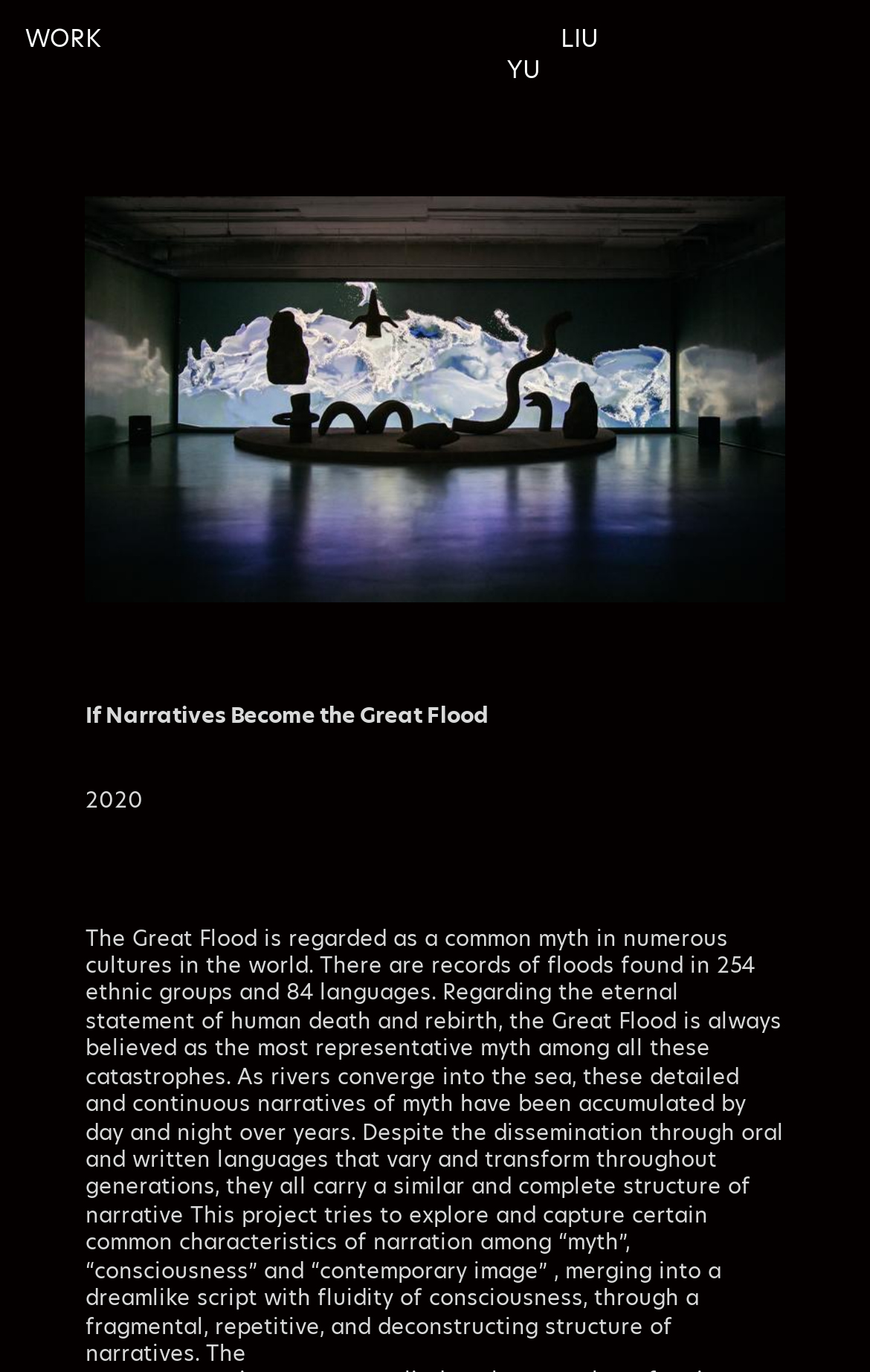Please find the bounding box for the UI element described by: "WORK".

[0.029, 0.017, 0.124, 0.043]